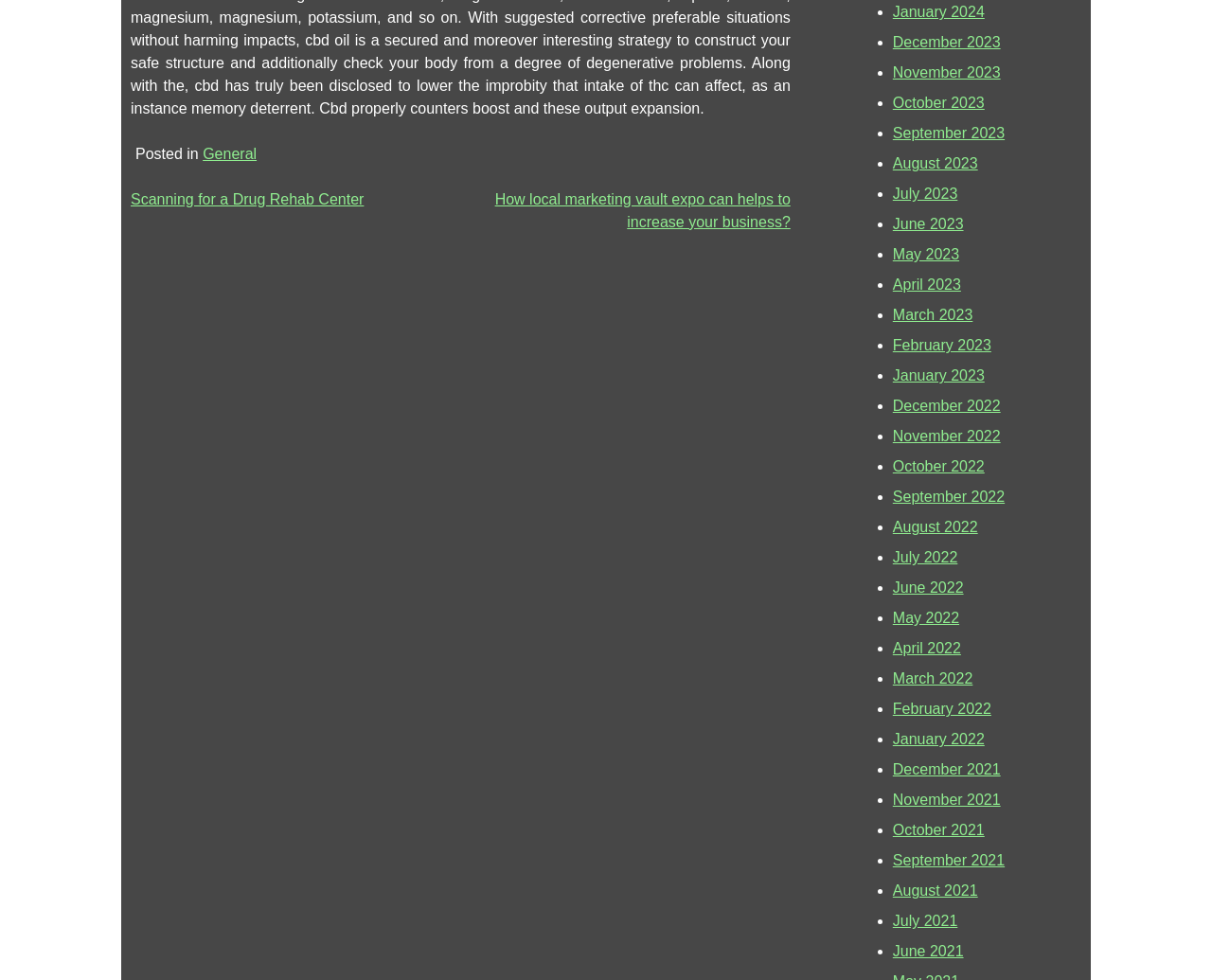Please identify the bounding box coordinates for the region that you need to click to follow this instruction: "Add 3 bottles to cart".

None